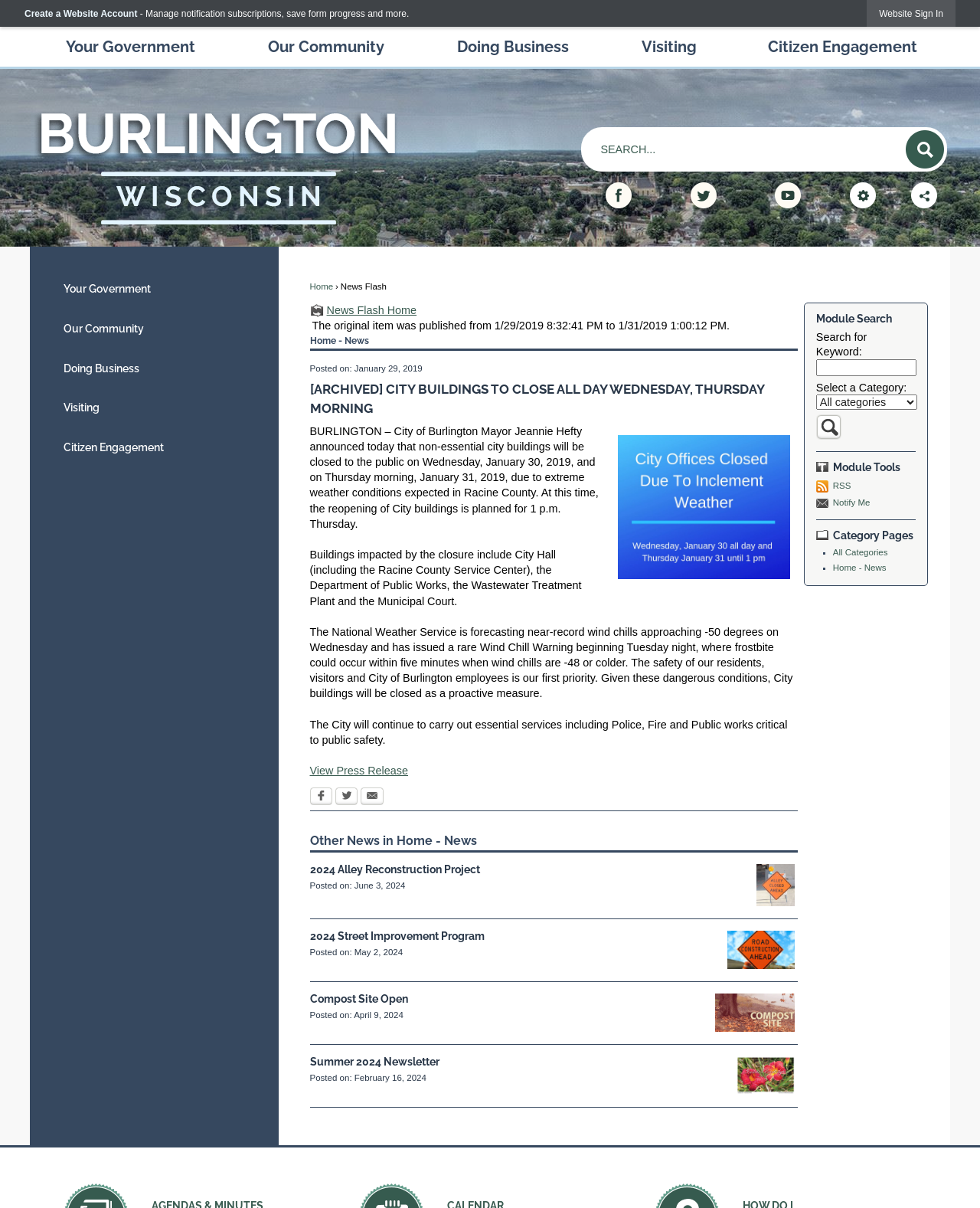Identify the bounding box coordinates of the area you need to click to perform the following instruction: "Share".

[0.92, 0.151, 0.966, 0.172]